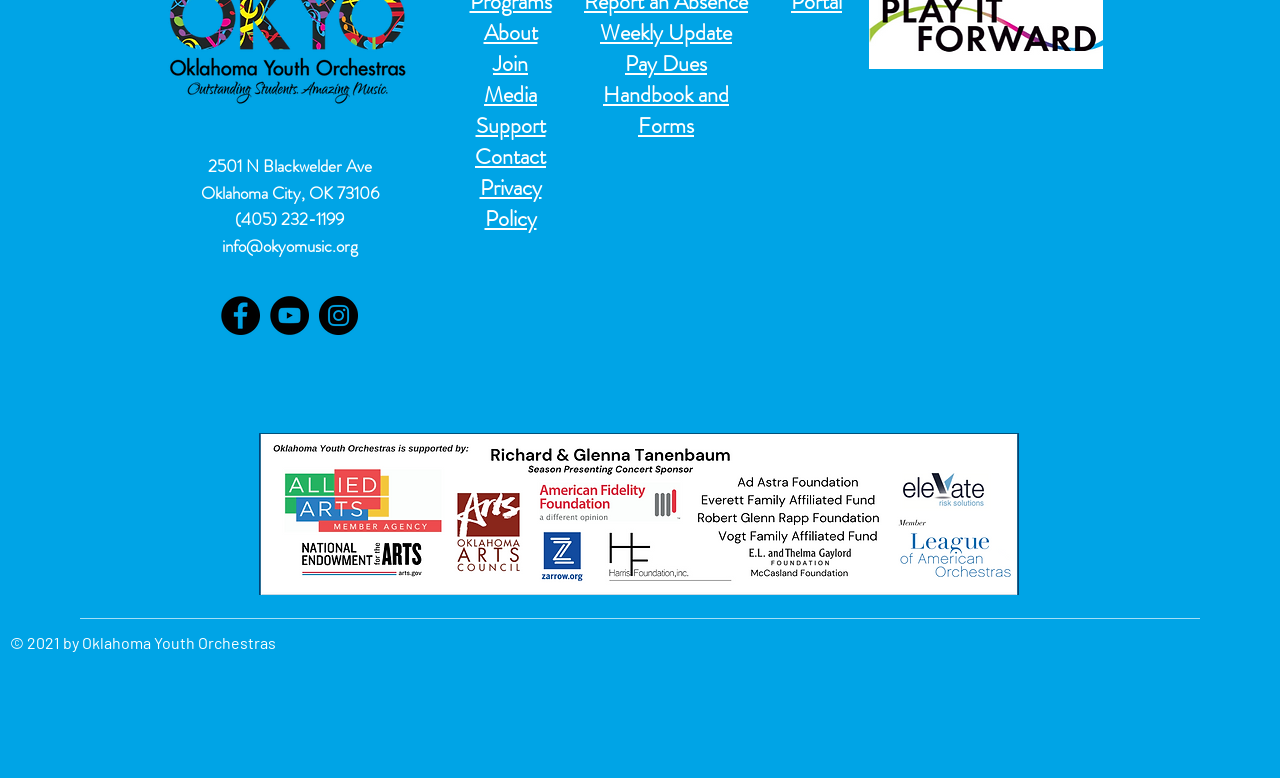Please locate the UI element described by "Handbook and Forms" and provide its bounding box coordinates.

[0.471, 0.103, 0.57, 0.176]